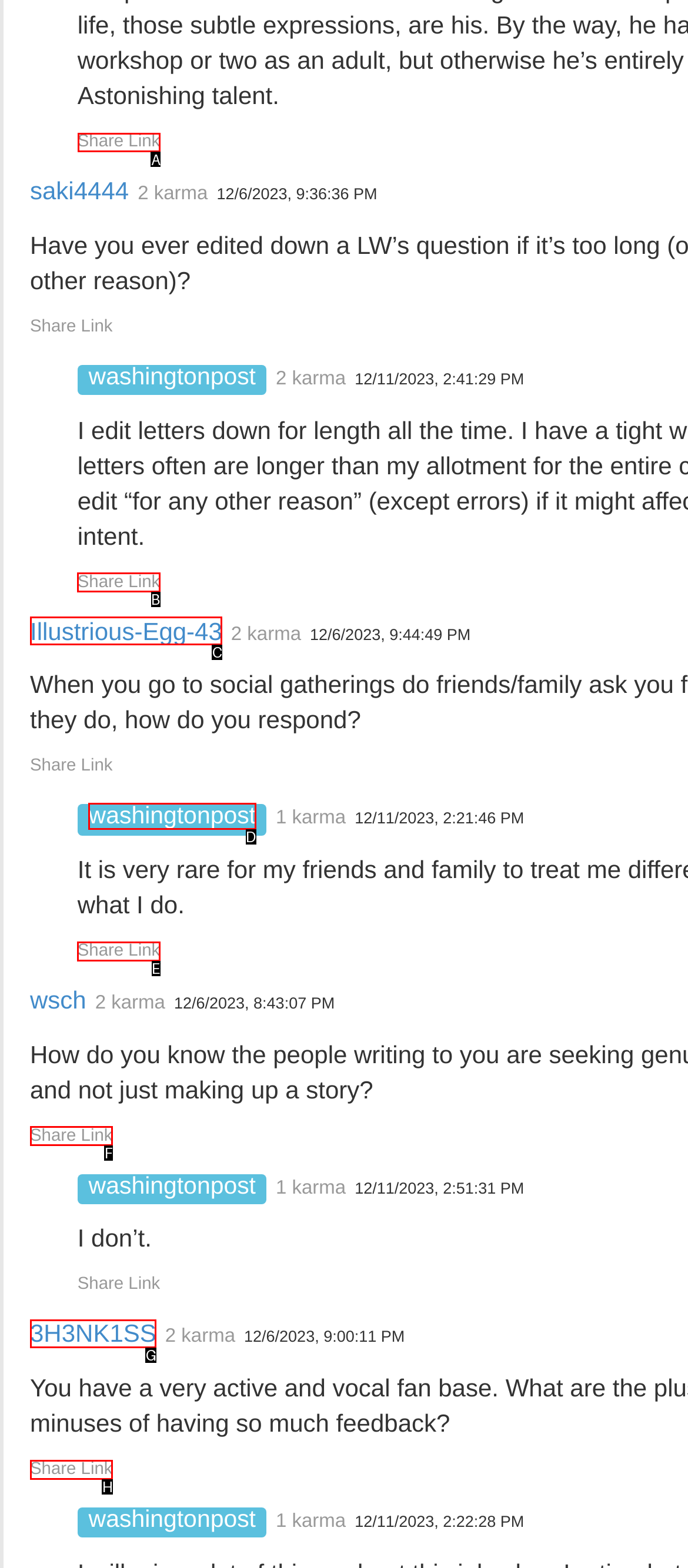Choose the HTML element that should be clicked to accomplish the task: View contact information. Answer with the letter of the chosen option.

None